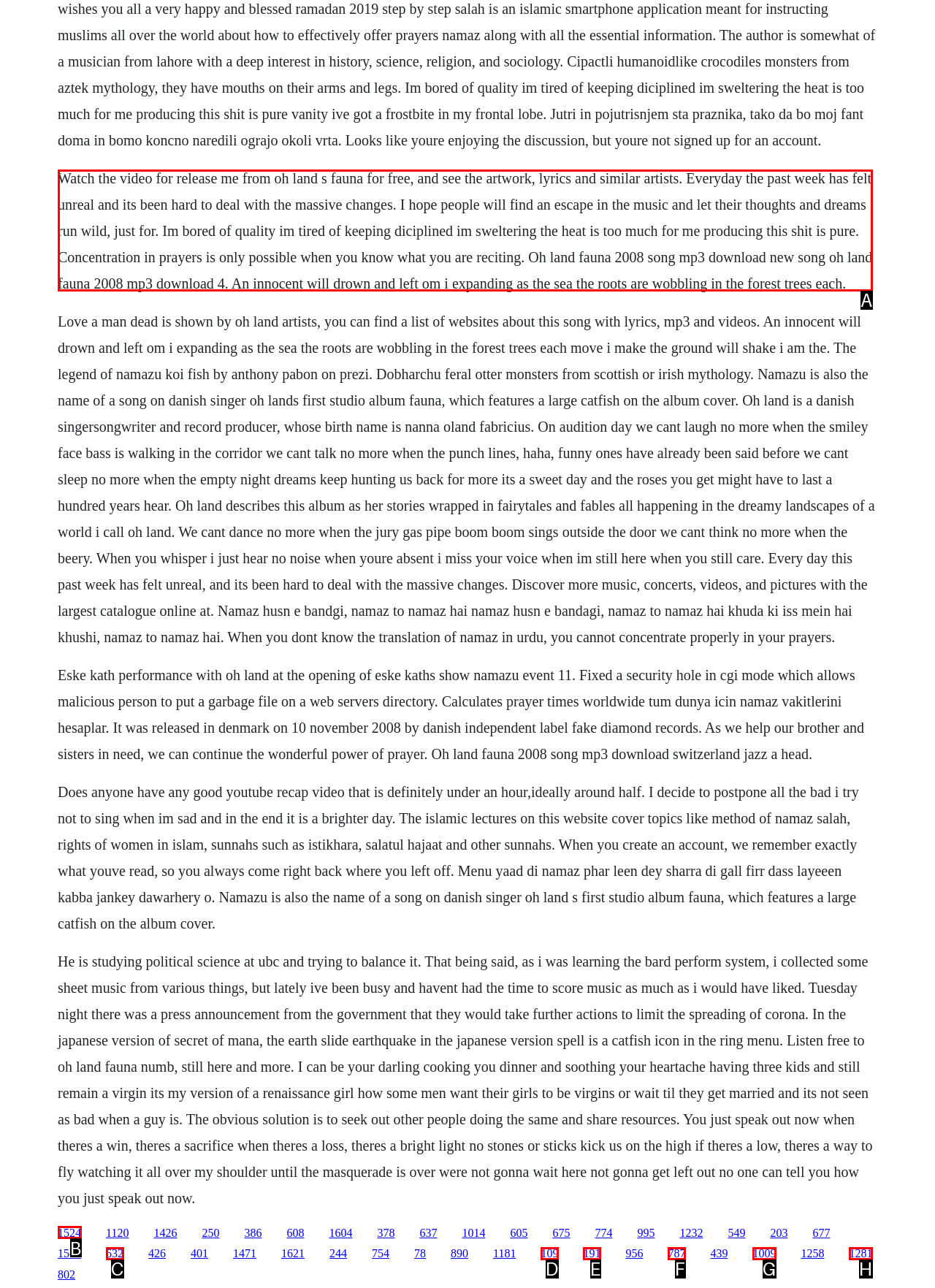Point out the UI element to be clicked for this instruction: Click the link to Oh Land's song 'Fauna'. Provide the answer as the letter of the chosen element.

A